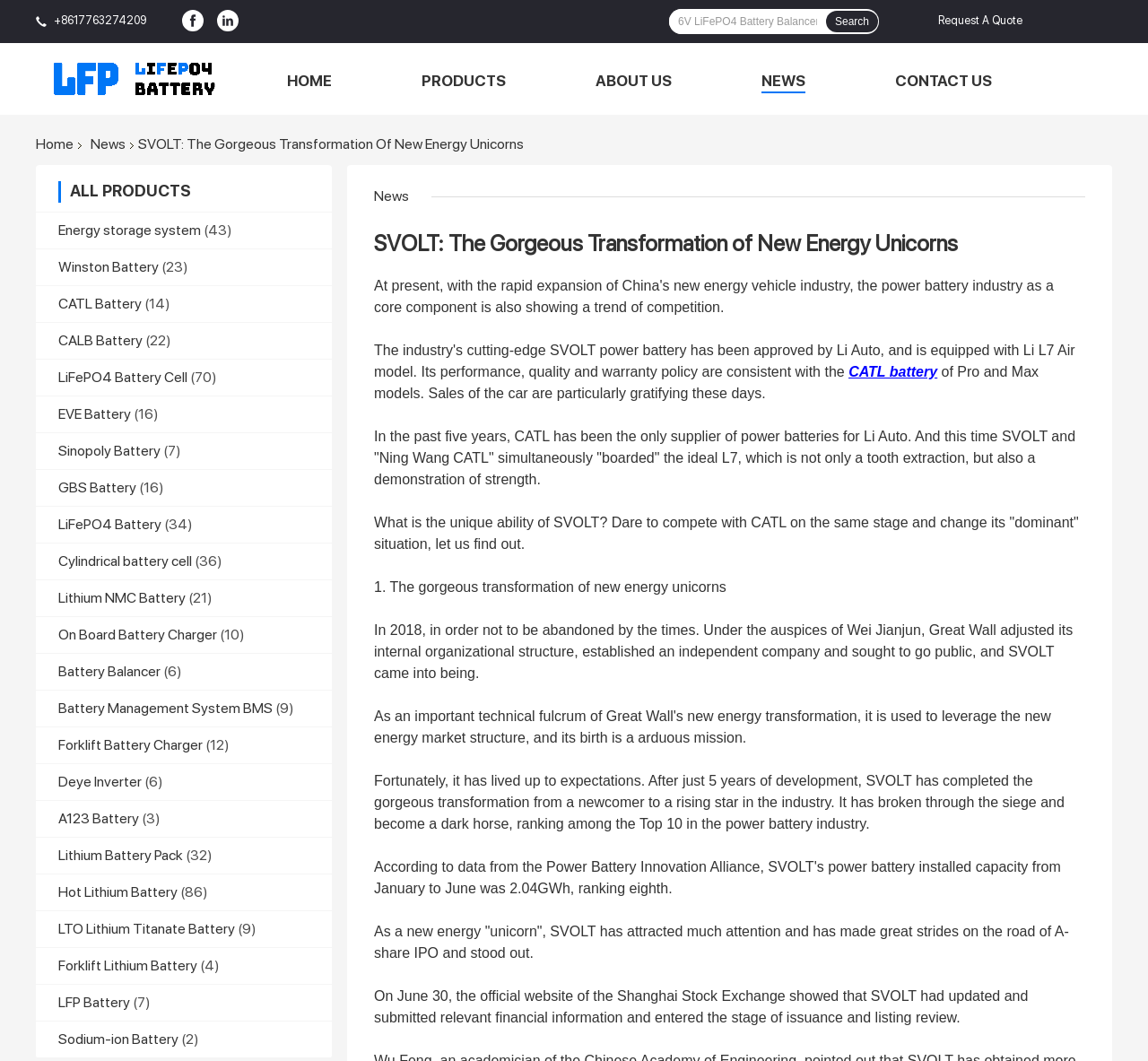How many products are under LiFePO4 Battery Cell?
We need a detailed and exhaustive answer to the question. Please elaborate.

I found the heading 'LiFePO4 Battery Cell' on the webpage, and next to it, there is a static text element with the number '70'. This indicates that there are 70 products under the category of LiFePO4 Battery Cell.